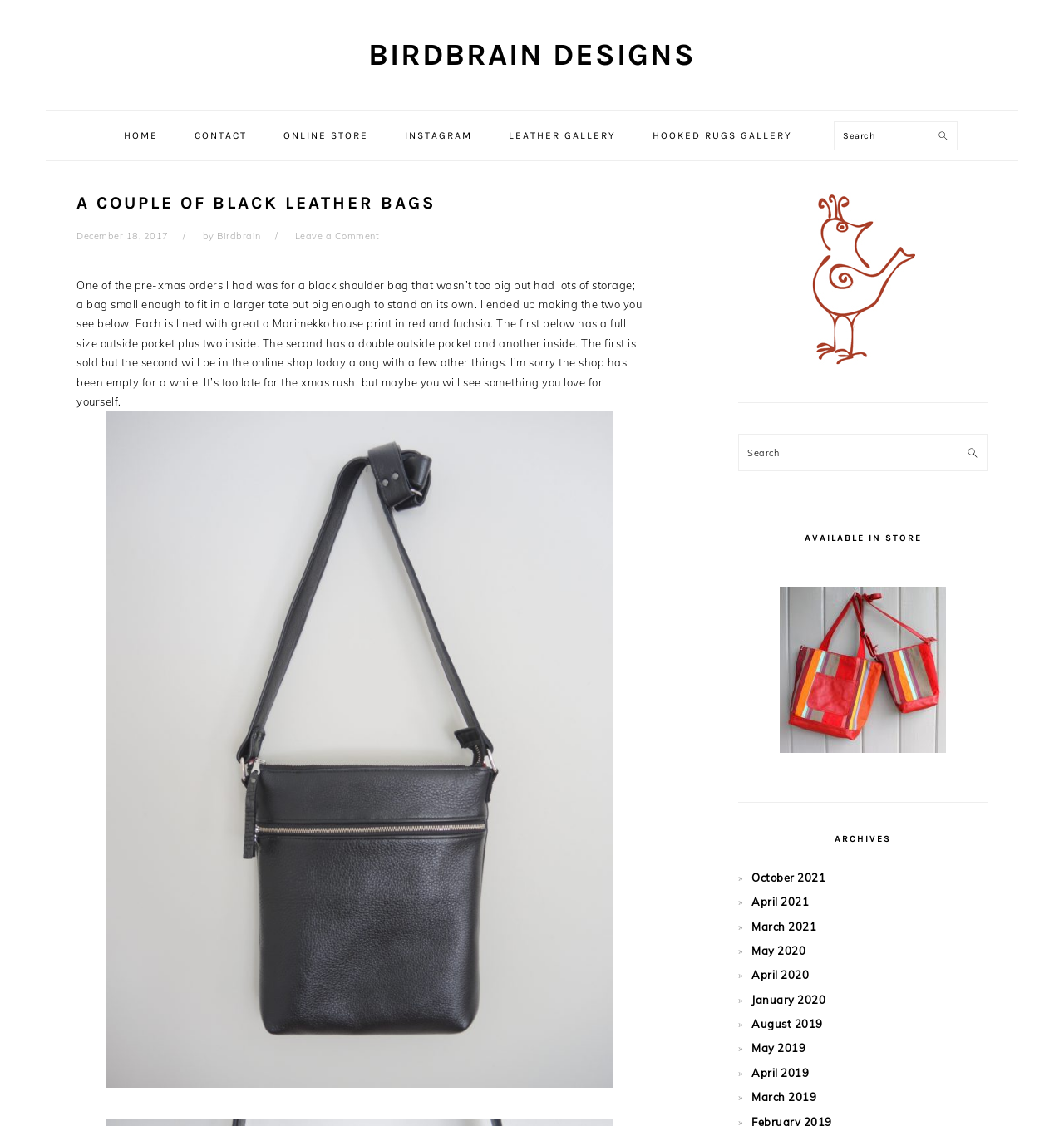Look at the image and write a detailed answer to the question: 
How many archive links are there?

I counted the number of links under the 'ARCHIVES' heading in the primary sidebar, which are 'October 2021', 'April 2021', 'March 2021', 'May 2020', 'April 2020', 'January 2020', 'August 2019', and 'May 2019'.